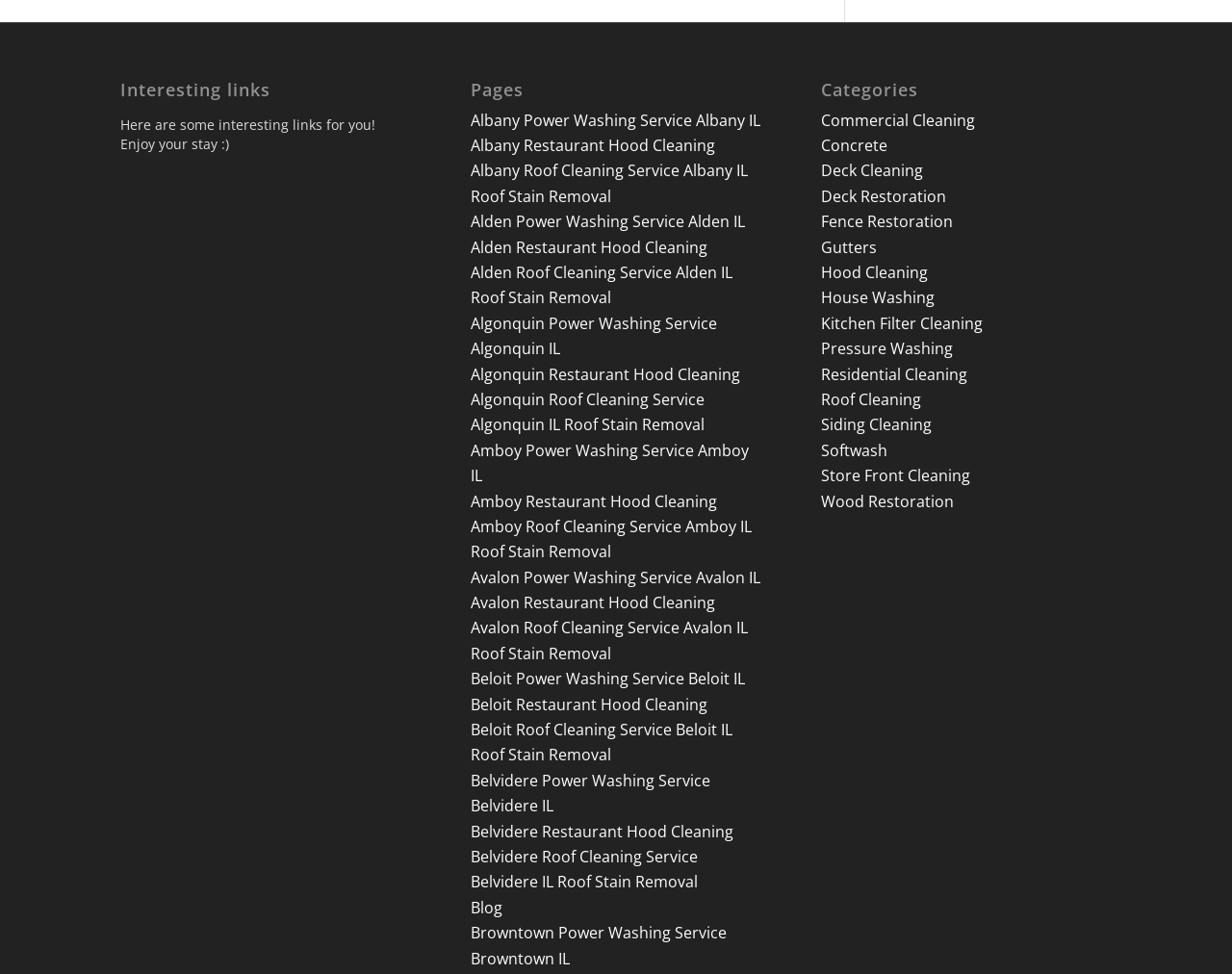Specify the bounding box coordinates for the region that must be clicked to perform the given instruction: "Check out Blog".

[0.382, 0.921, 0.408, 0.942]